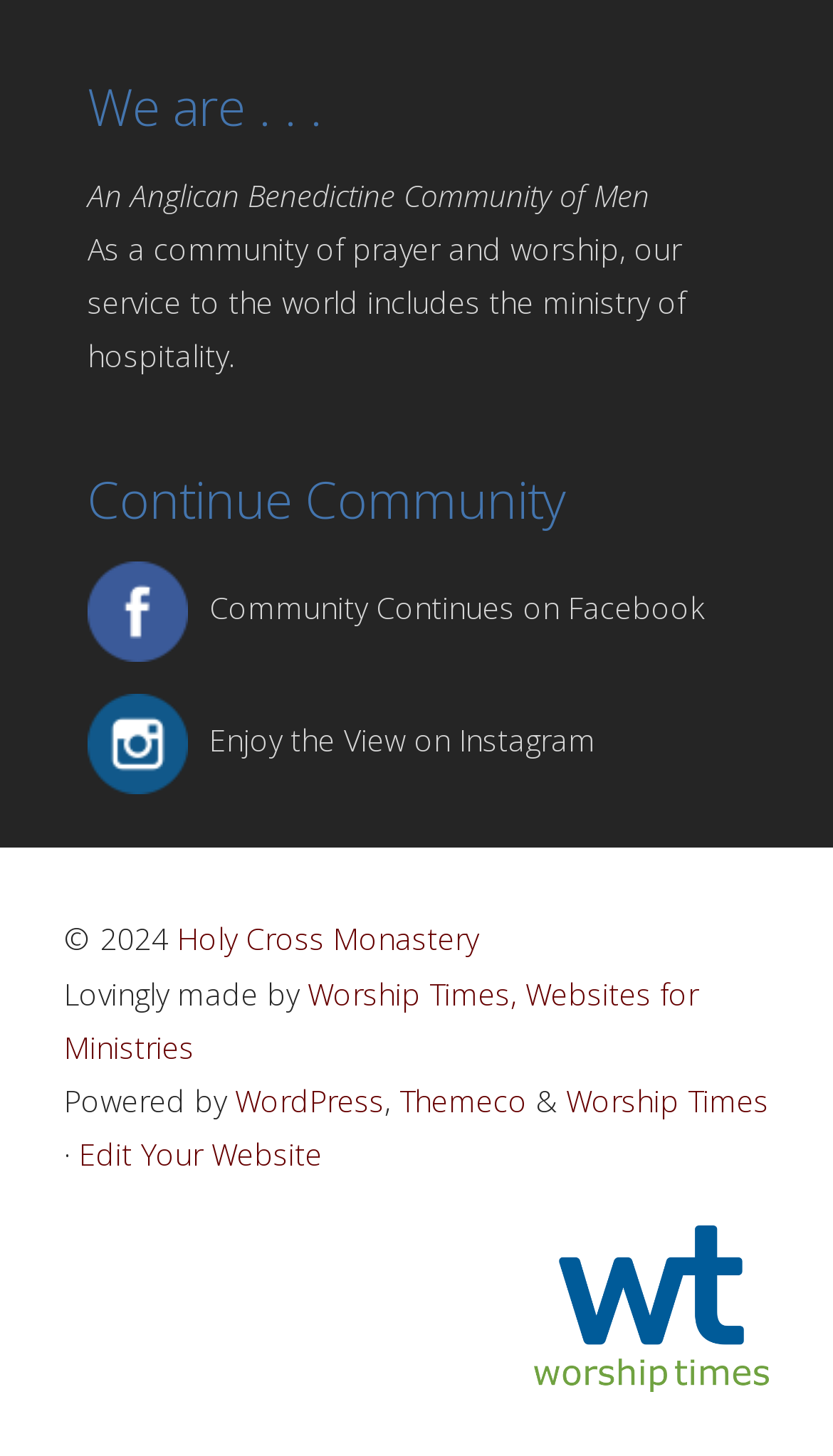Give a concise answer using one word or a phrase to the following question:
What is the copyright year of the webpage?

2024